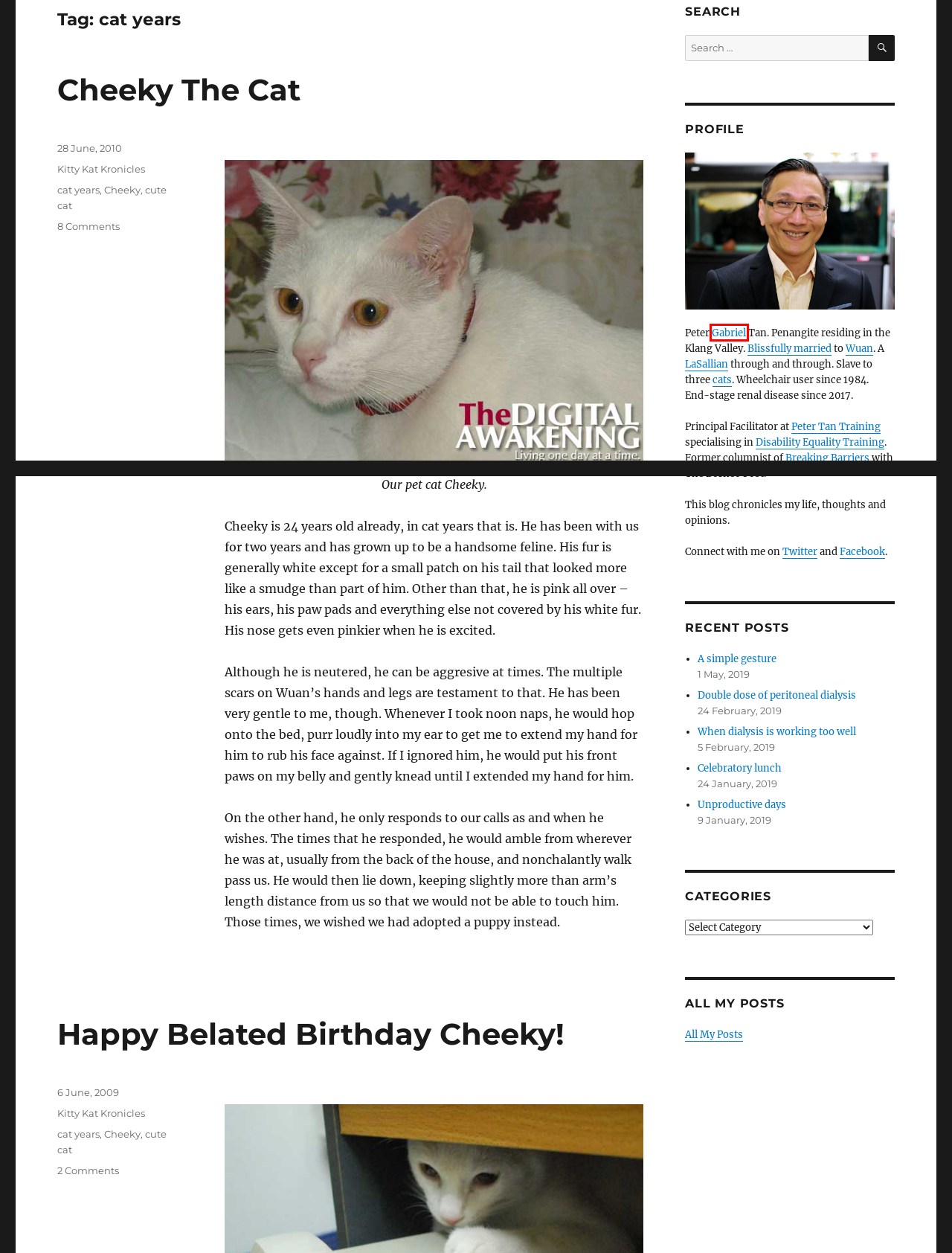Given a screenshot of a webpage with a red bounding box around an element, choose the most appropriate webpage description for the new page displayed after clicking the element within the bounding box. Here are the candidates:
A. Double dose of peritoneal dialysis – Peter Tan – The Digital Awakening
B. Gabriel – Peter Tan – The Digital Awakening
C. Cheeky The Cat – Peter Tan – The Digital Awakening
D. Kitty Kat Kronicles – Peter Tan – The Digital Awakening
E. Cheeky – Peter Tan – The Digital Awakening
F. cute cat – Peter Tan – The Digital Awakening
G. Celebratory lunch – Peter Tan – The Digital Awakening
H. Disability Equality Training – Peter Tan – The Digital Awakening

B